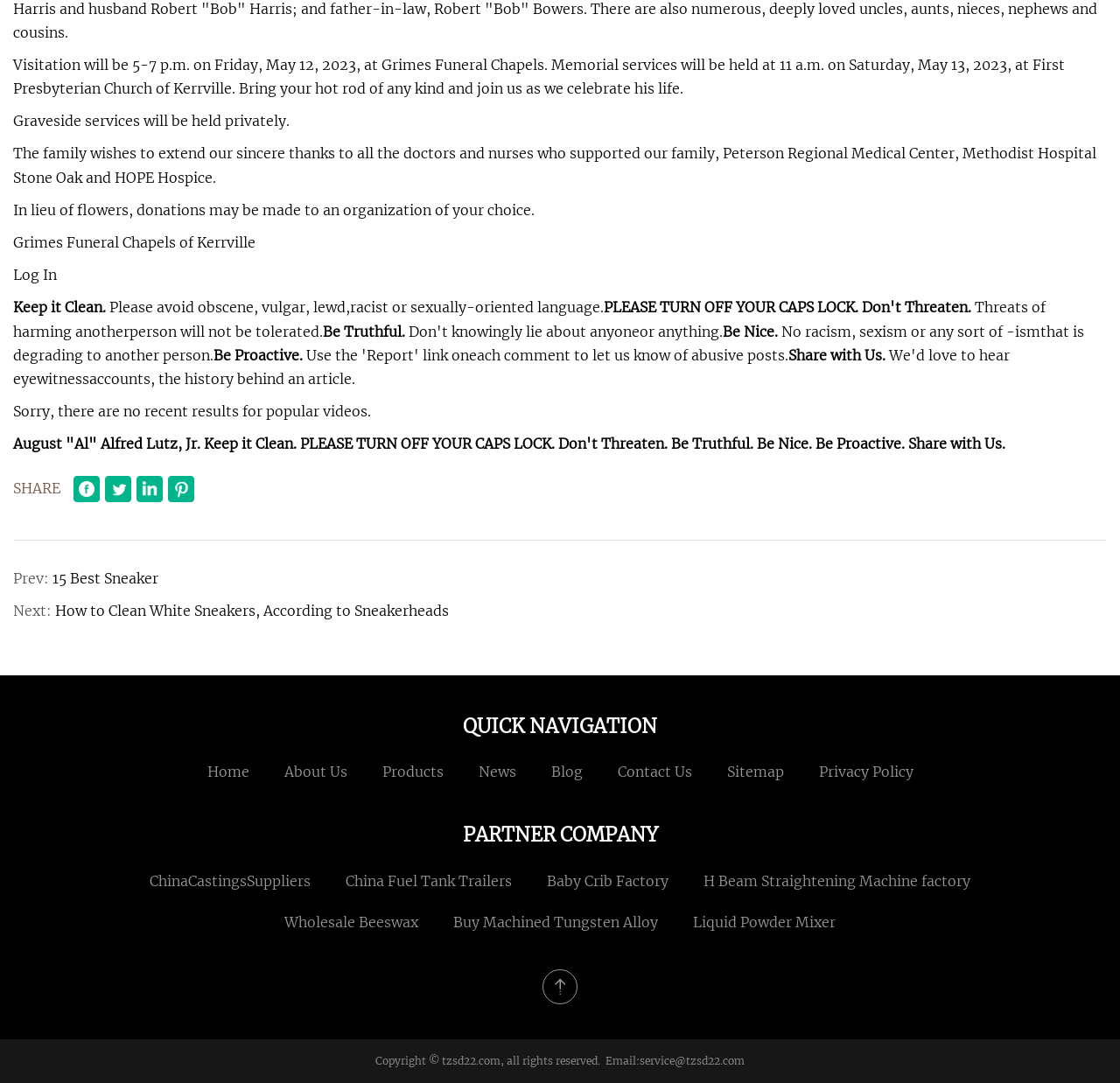Please identify the bounding box coordinates of the area I need to click to accomplish the following instruction: "Log in".

[0.012, 0.246, 0.051, 0.262]